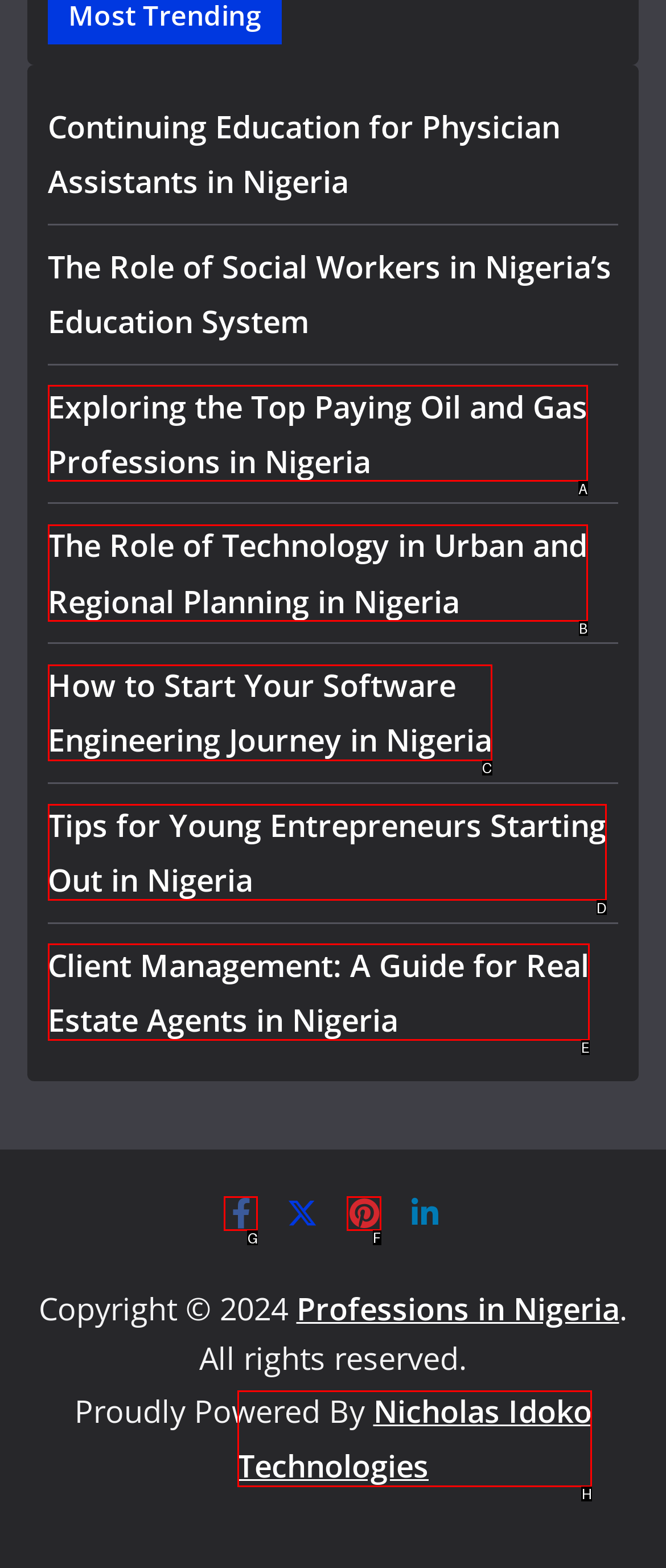Select the correct option from the given choices to perform this task: Visit the Facebook page. Provide the letter of that option.

G